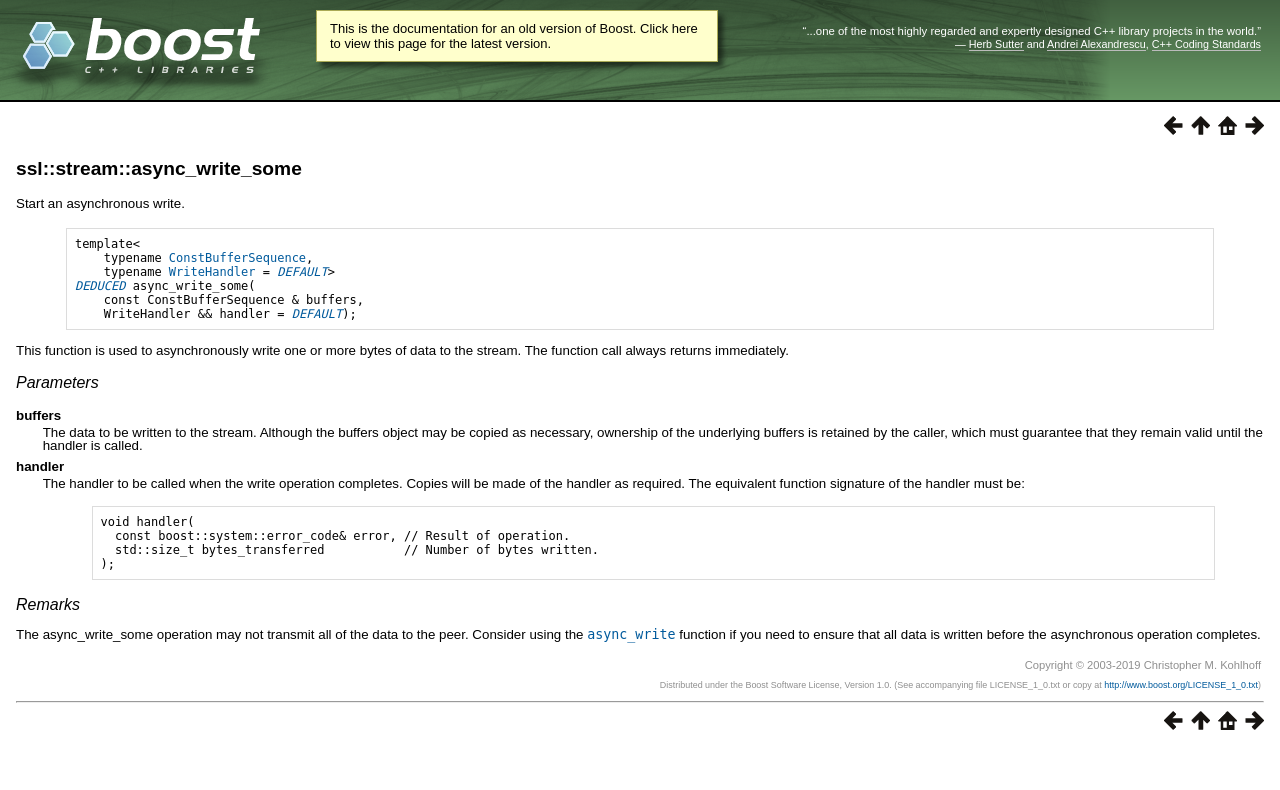Find the bounding box coordinates of the area to click in order to follow the instruction: "Go to HOME page".

None